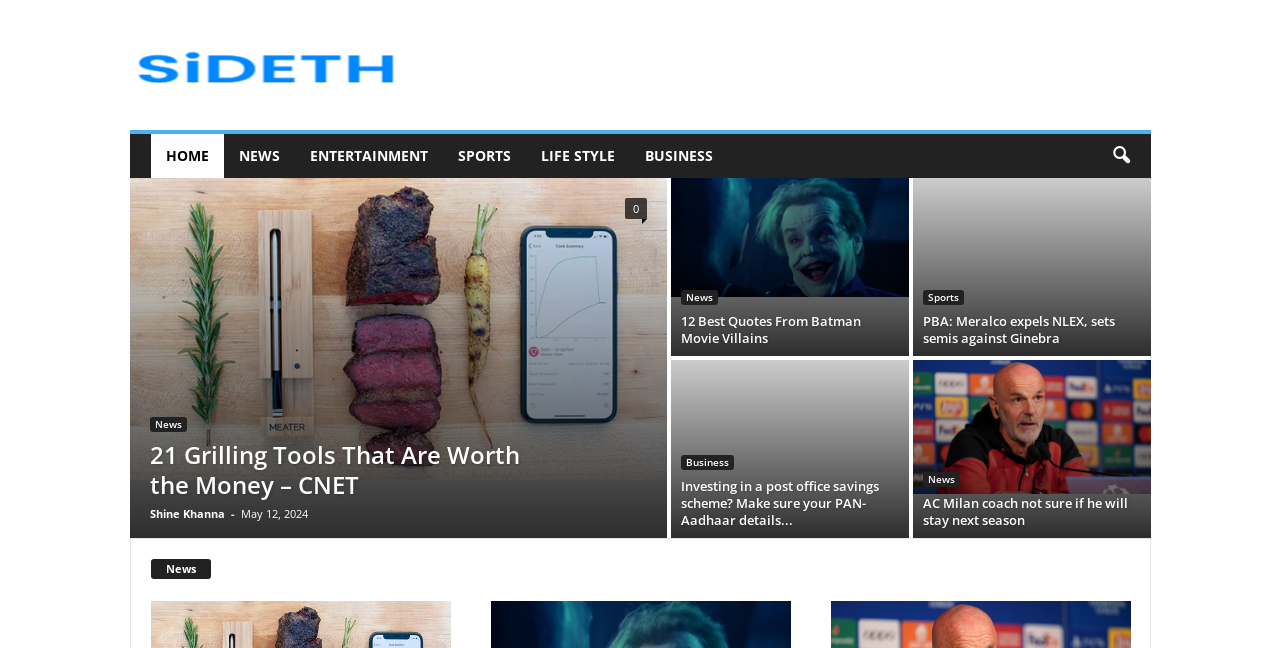Who is the author of the article '21 Grilling Tools That Are Worth the Money – CNET'?
Utilize the image to construct a detailed and well-explained answer.

The author of the article '21 Grilling Tools That Are Worth the Money – CNET' can be determined by looking at the link with the text 'Shine Khanna' below the article title.